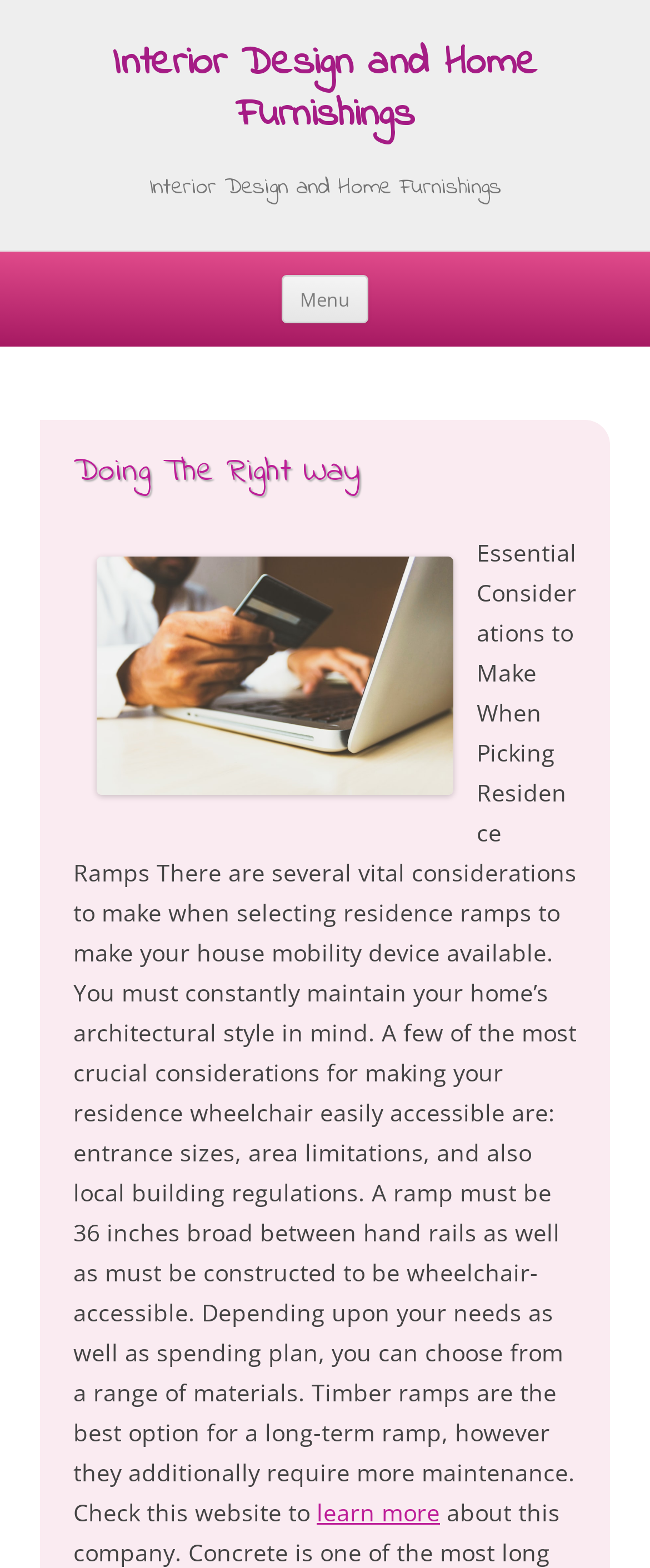What is the alternative to wood ramps? Based on the screenshot, please respond with a single word or phrase.

Not specified